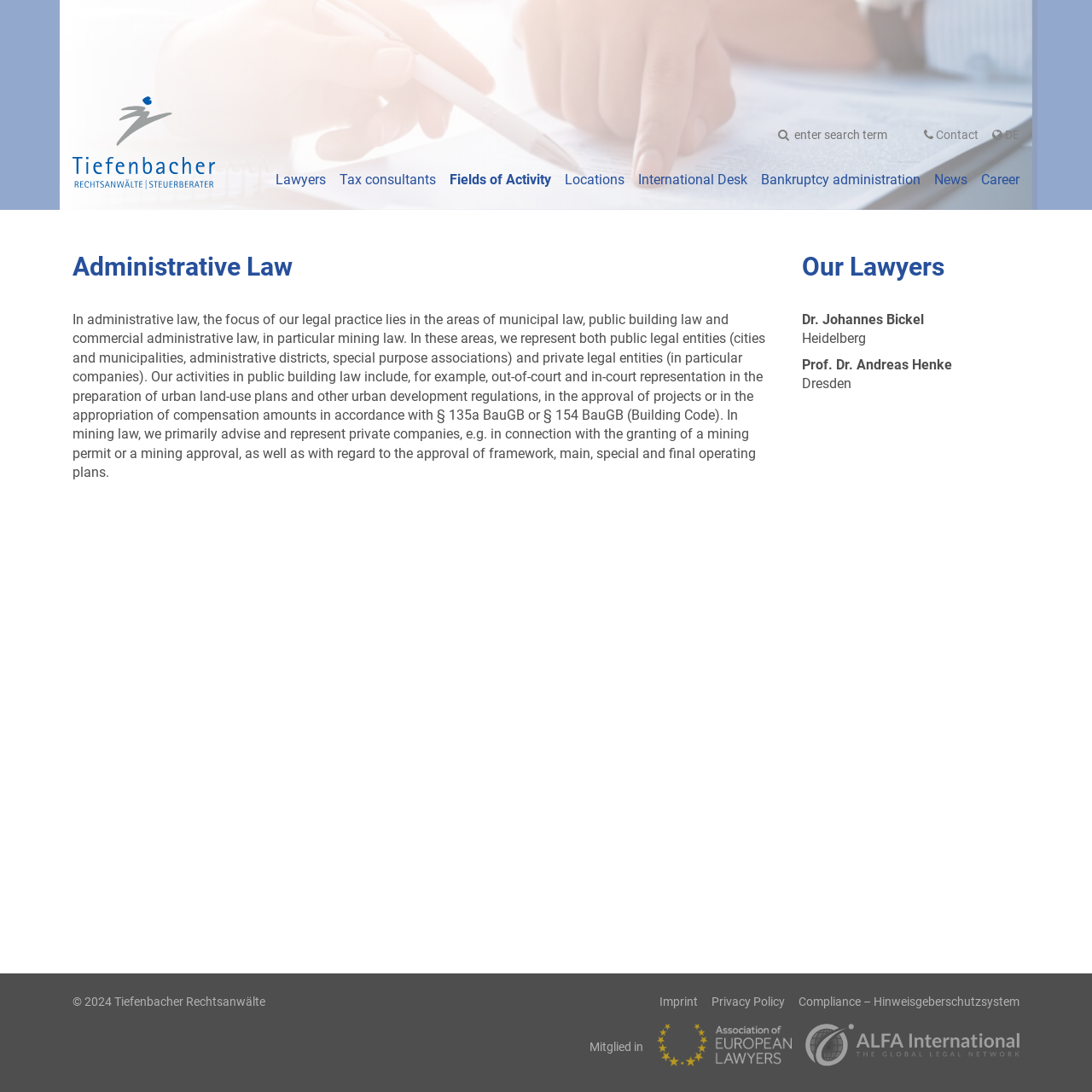Carefully observe the image and respond to the question with a detailed answer:
What is the main area of law practiced by Tiefenbacher Rechtsanwälte?

Based on the webpage content, specifically the heading 'Administrative Law' and the description of their legal practice, it can be inferred that the main area of law practiced by Tiefenbacher Rechtsanwälte is Administrative Law.